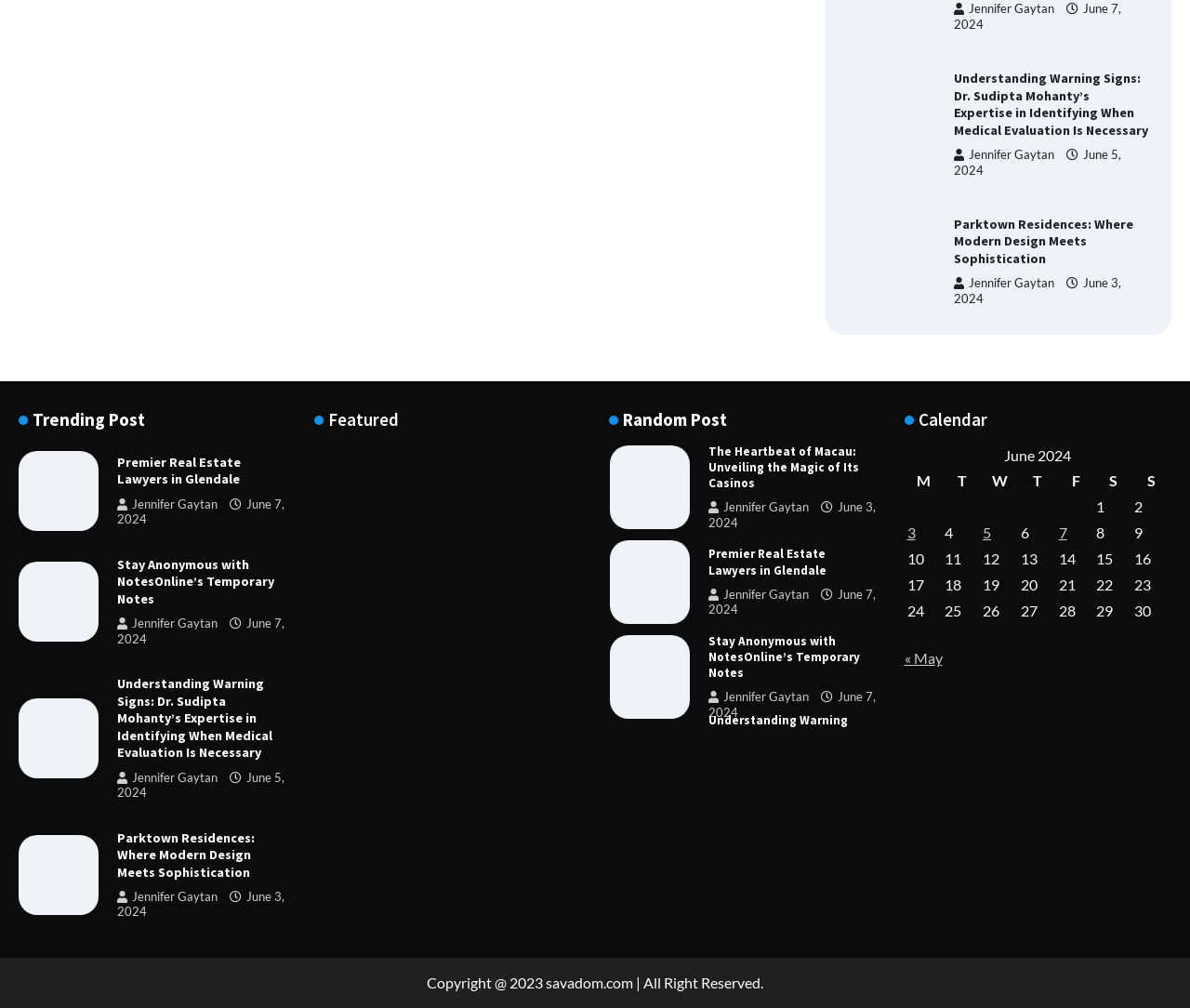Please specify the bounding box coordinates of the region to click in order to perform the following instruction: "Check the calendar for June 2024".

[0.76, 0.441, 0.984, 0.62]